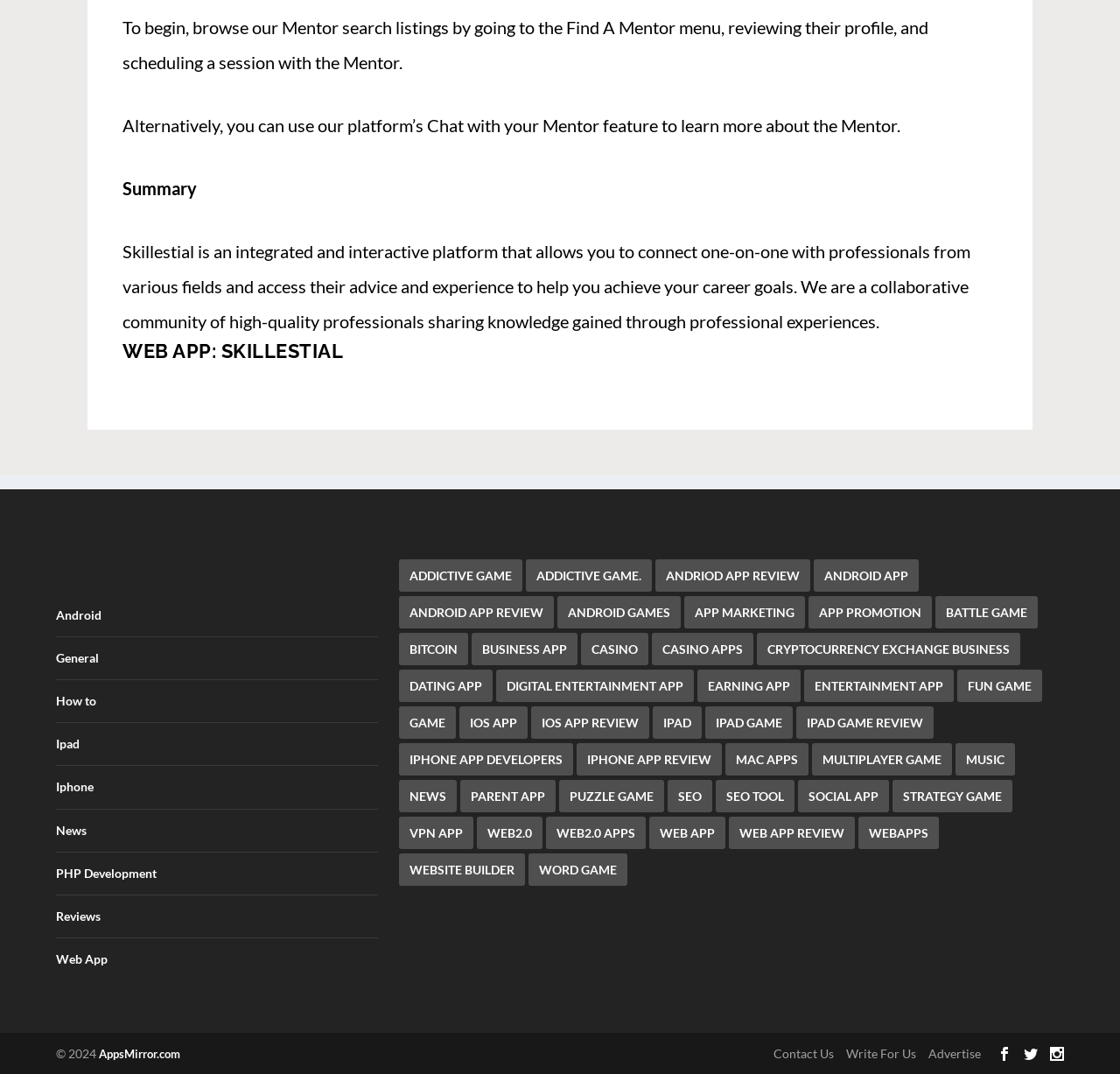Locate the bounding box coordinates of the area to click to fulfill this instruction: "Click on the 'News' link". The bounding box should be presented as four float numbers between 0 and 1, in the order [left, top, right, bottom].

[0.05, 0.755, 0.077, 0.769]